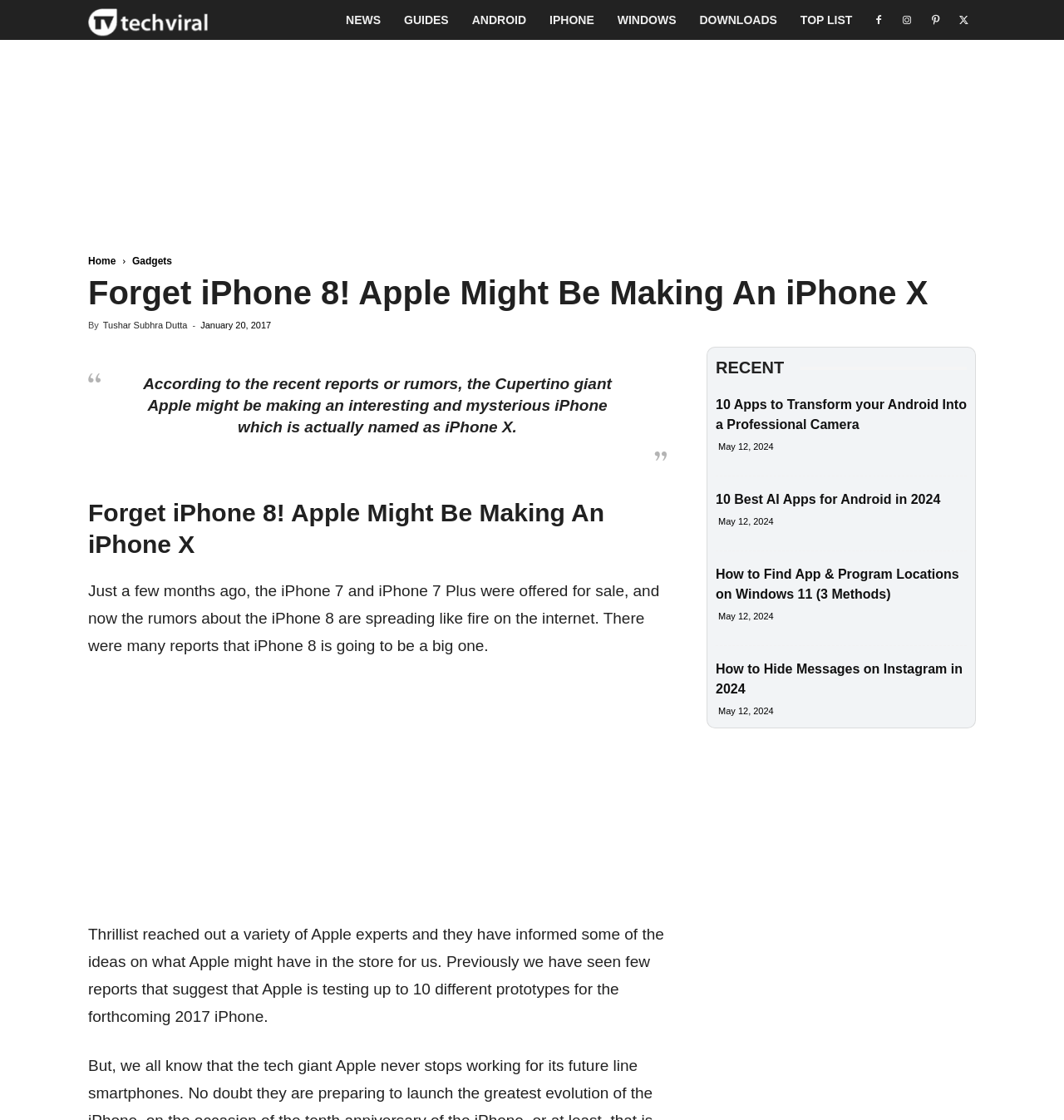Offer a comprehensive description of the webpage’s content and structure.

This webpage appears to be a technology news article page. At the top, there is a navigation menu with links to different categories such as "NEWS", "GUIDES", "ANDROID", "IPHONE", "WINDOWS", and "DOWNLOADS". Below the navigation menu, there is a header section with a logo and a link to the "Home" page.

The main content of the page is an article titled "Forget iPhone 8! Apple Might Be Making An iPhone X". The article is written by Tushar Subhra Dutta and was published on January 20, 2017. The article discusses rumors about Apple's upcoming iPhone X and its potential features.

Below the article, there is a section with recent news headlines, including "10 Apps to Transform your Android Into a Professional Camera", "10 Best AI Apps for Android in 2024", "How to Find App & Program Locations on Windows 11 (3 Methods)", and "How to Hide Messages on Instagram in 2024". Each headline is accompanied by a link to the corresponding article and a timestamp indicating when the article was published.

There are four social media links at the top right corner of the page, represented by icons. The page also has a logo of "Tech Viral" at the top left corner, which is a link to the website's home page.